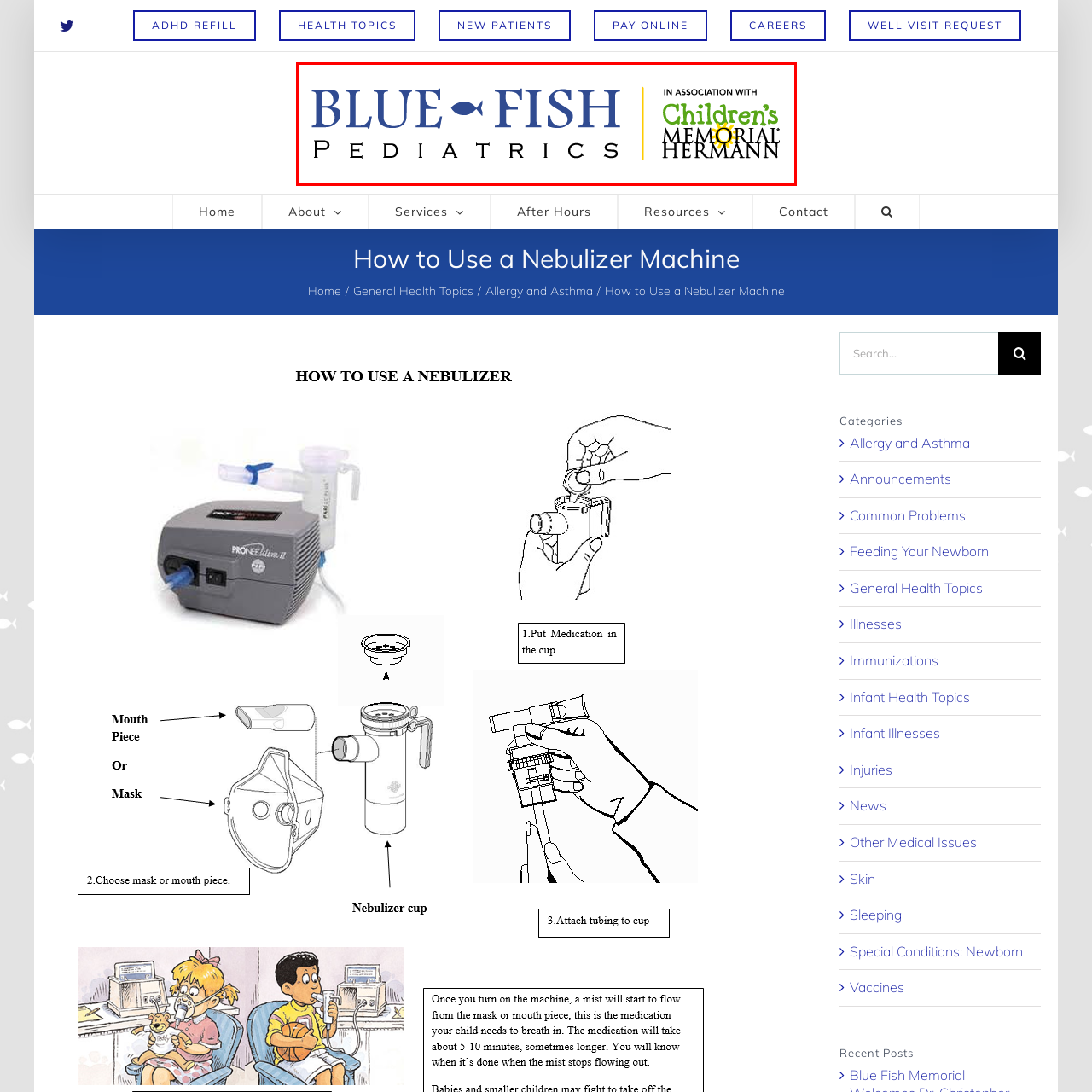What is the phrase adjacent to the logo?
Look at the image enclosed by the red bounding box and give a detailed answer using the visual information available in the image.

The phrase 'IN ASSOCIATION WITH' is adjacent to the logo of 'Blue Fish Pediatrics', indicating a partnership with 'Children's Memorial Hermann' focused on child health services.